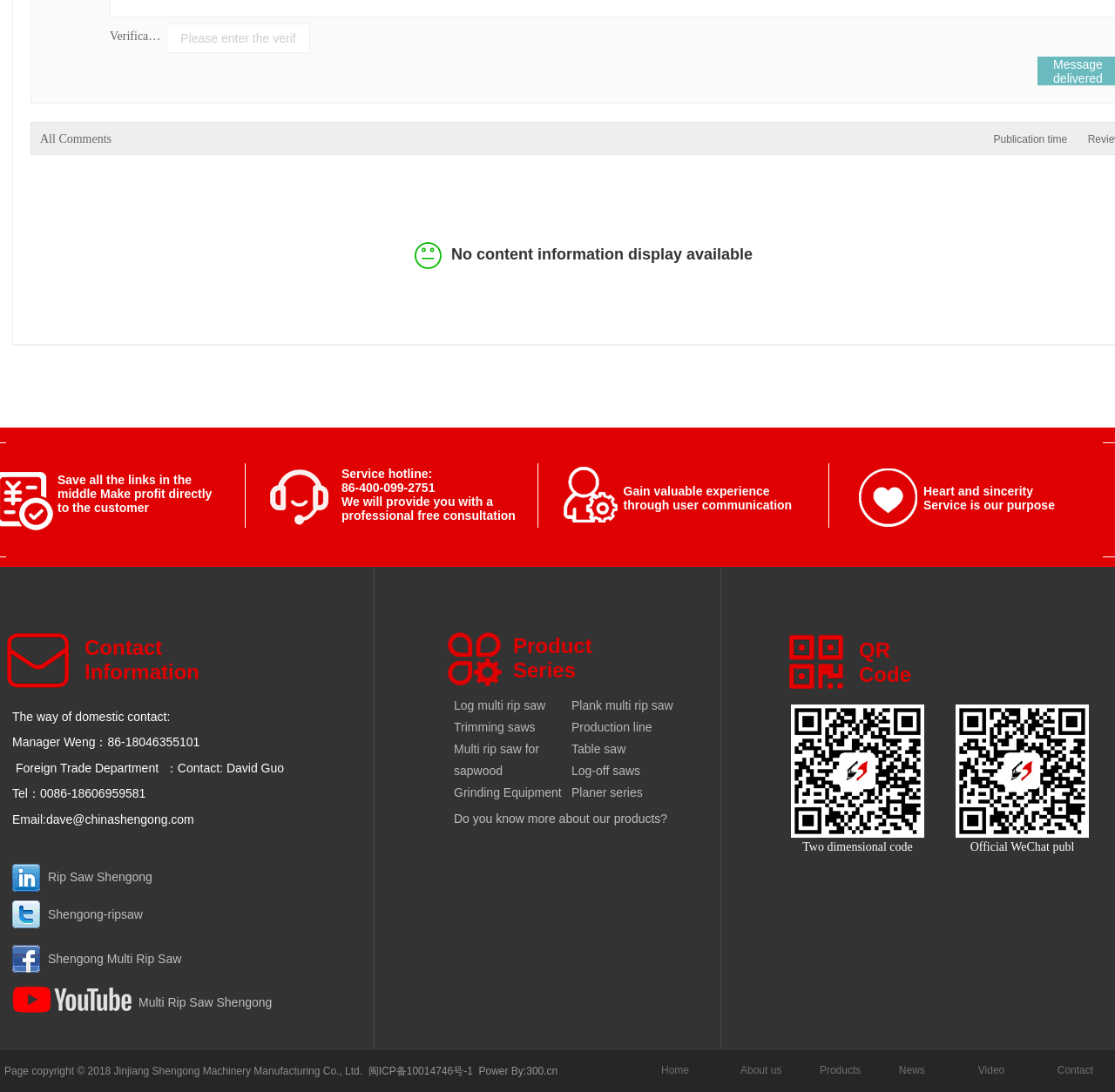Reply to the question with a single word or phrase:
What is the purpose of the 'coaching' mentioned in the text?

to help entrepreneurs be more productive and efficient